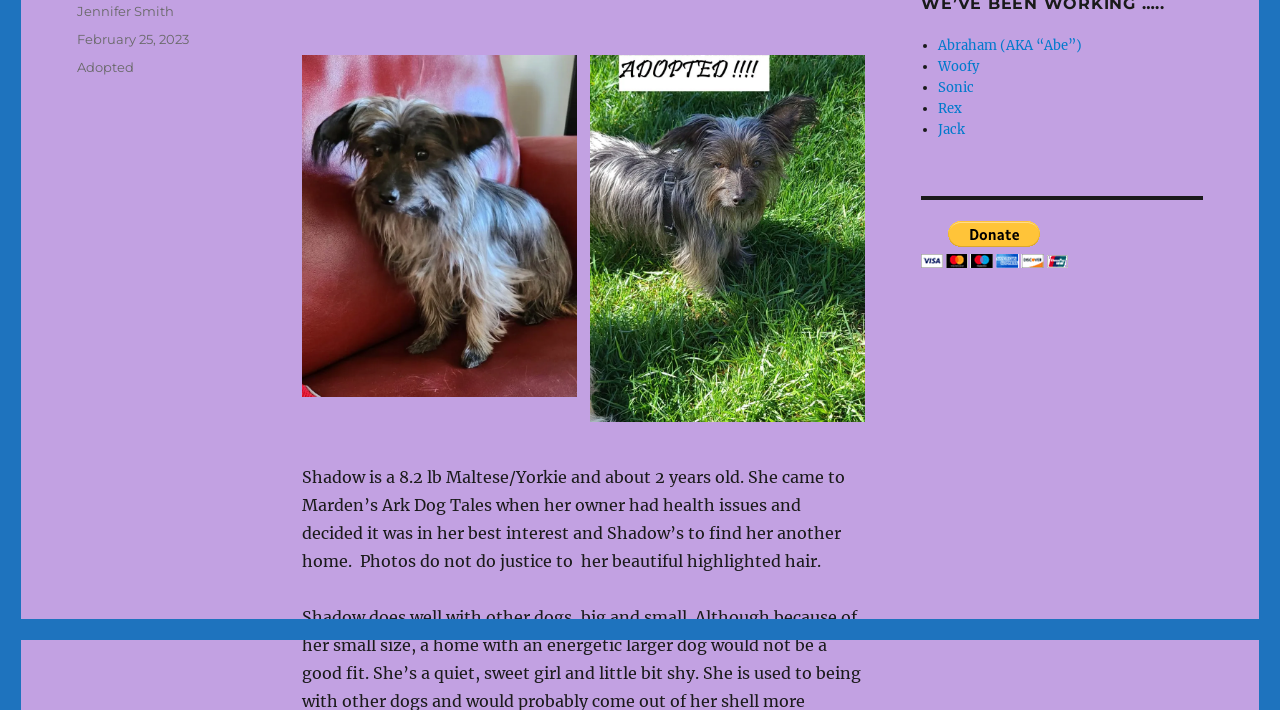Give the bounding box coordinates for this UI element: "SOCIAL MEDIA". The coordinates should be four float numbers between 0 and 1, arranged as [left, top, right, bottom].

None